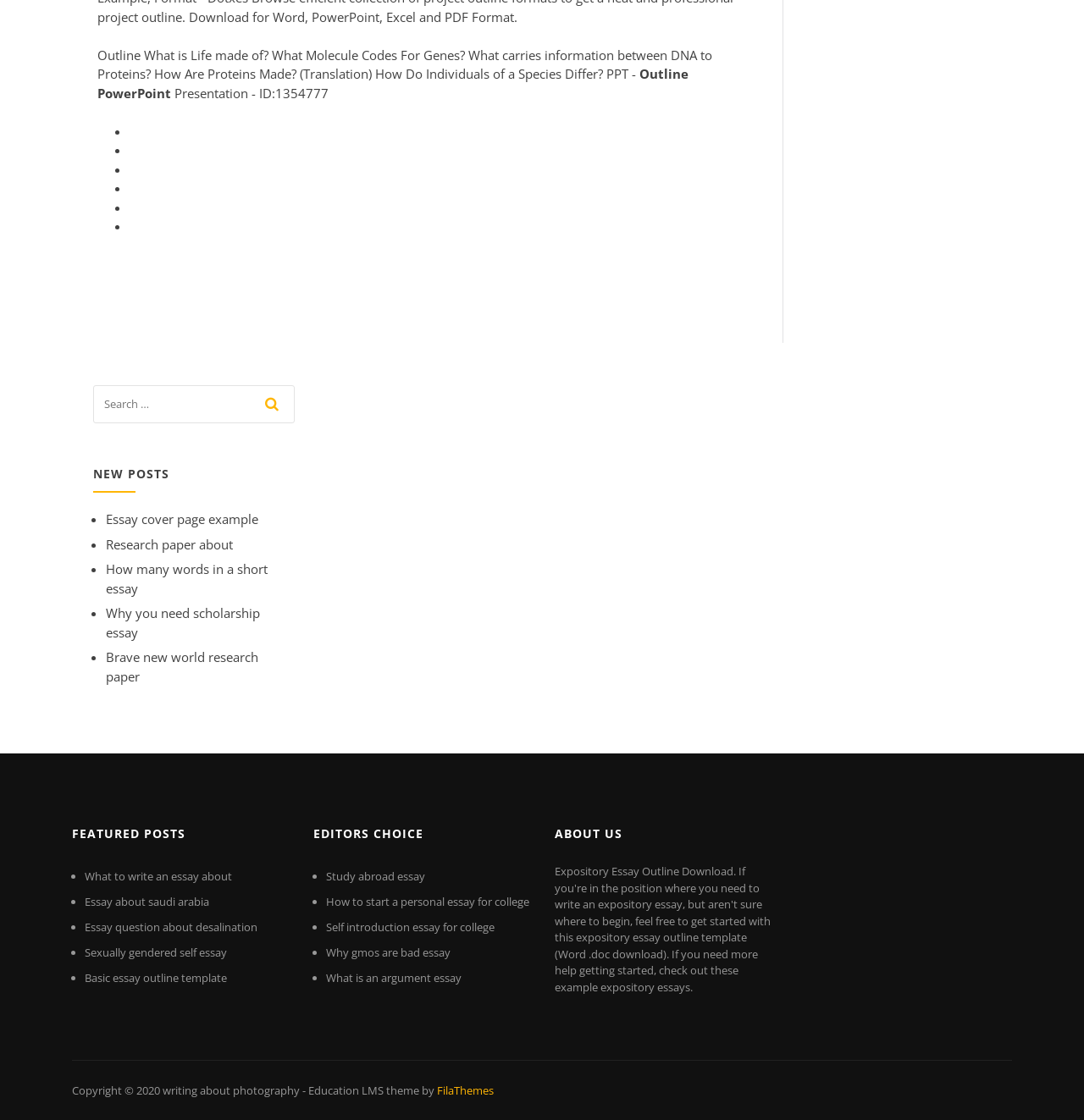For the following element description, predict the bounding box coordinates in the format (top-left x, top-left y, bottom-right x, bottom-right y). All values should be floating point numbers between 0 and 1. Description: Research paper about

[0.098, 0.478, 0.215, 0.493]